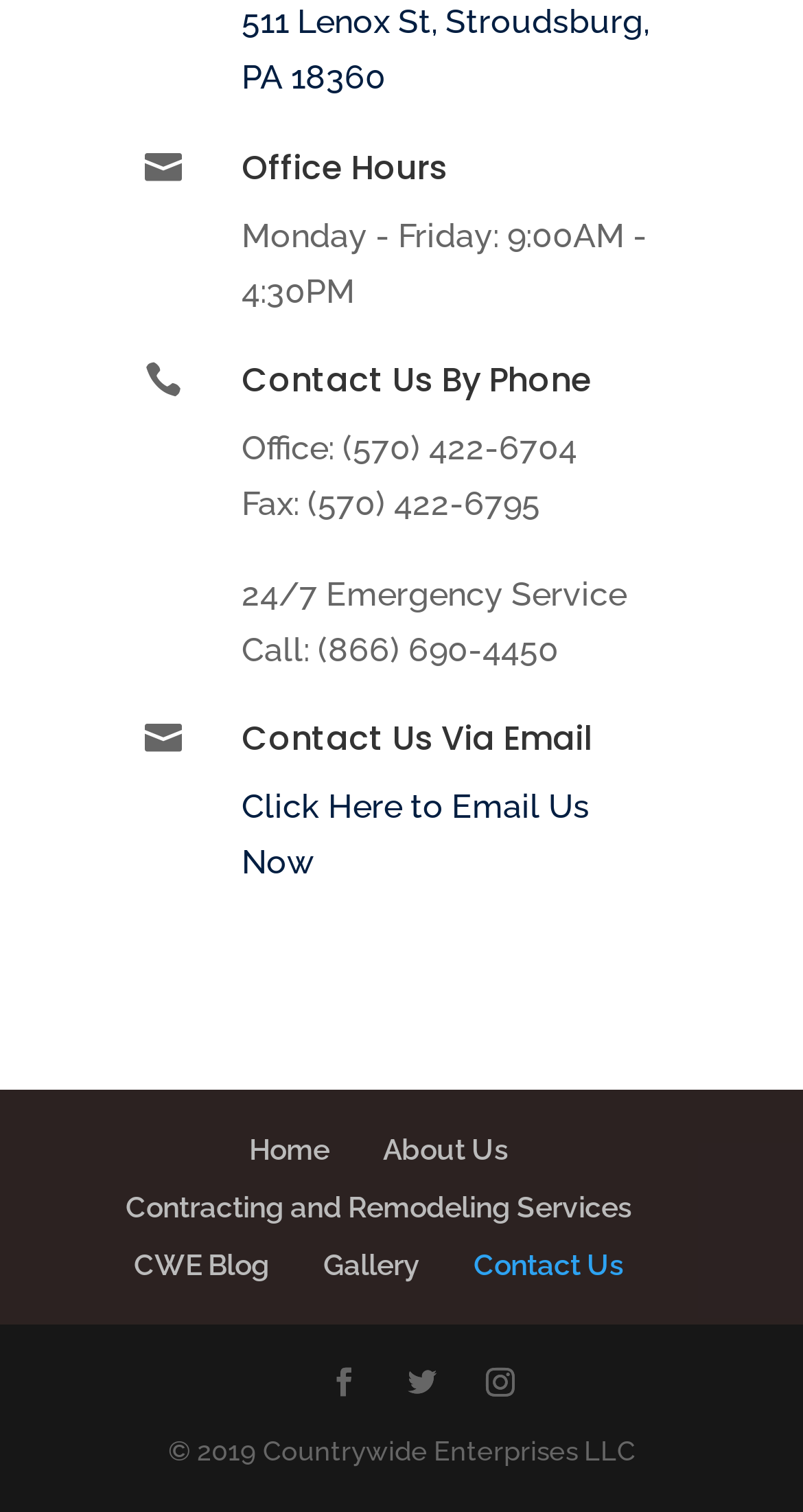What is the purpose of this webpage?
Provide a one-word or short-phrase answer based on the image.

Contact and office information